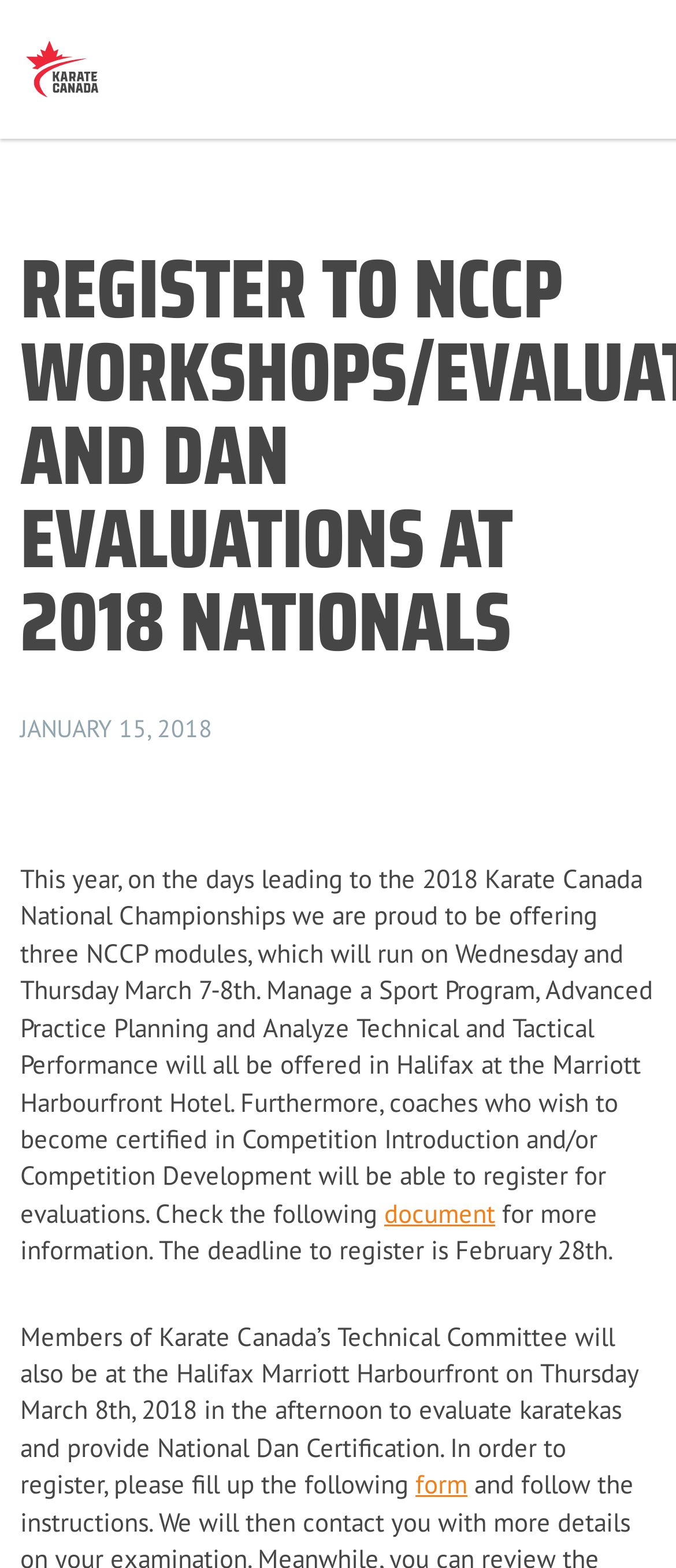How many NCCP modules are being offered?
Carefully examine the image and provide a detailed answer to the question.

The number of NCCP modules being offered can be found in the paragraph that mentions the modules. It states that three NCCP modules will be offered, which are Manage a Sport Program, Advanced Practice Planning, and Analyze Technical and Tactical Performance.